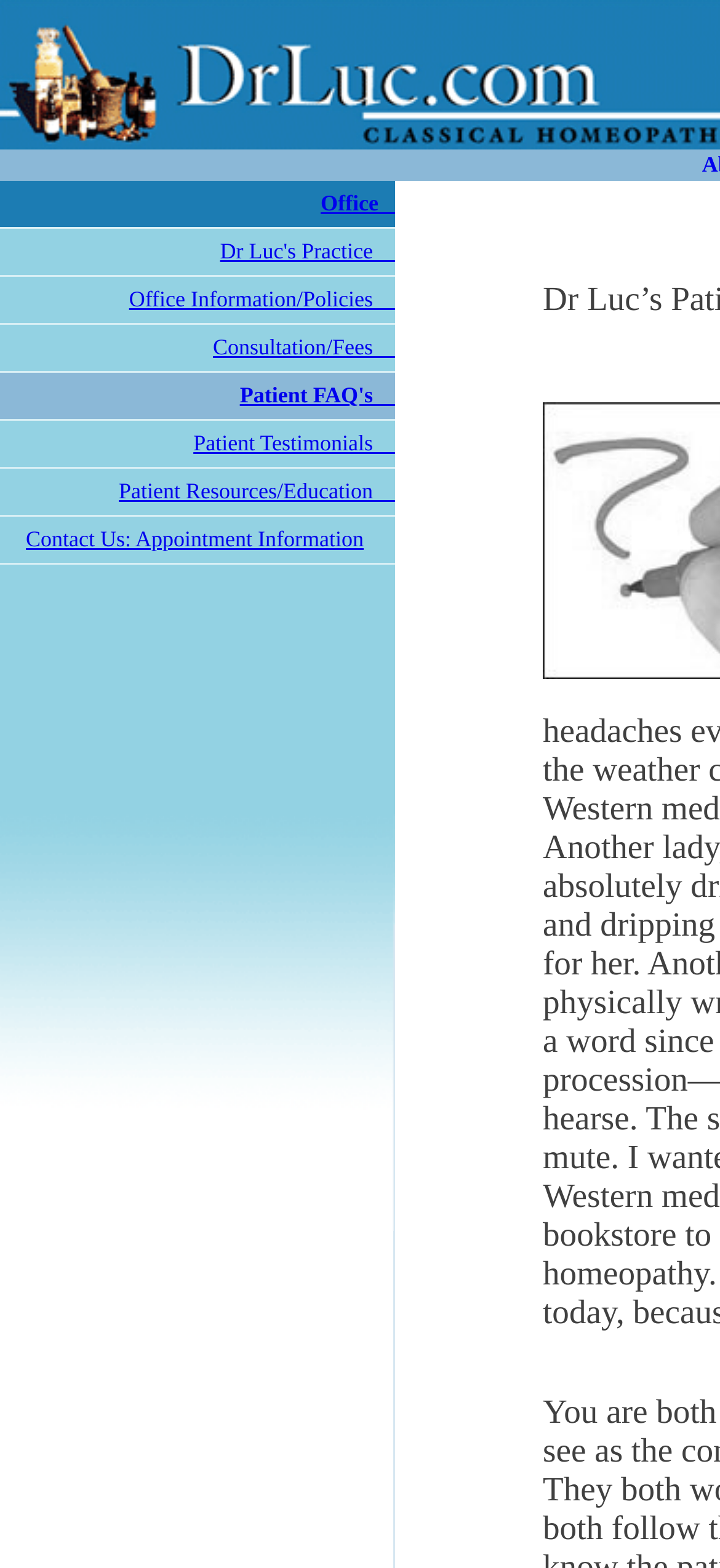Determine the bounding box coordinates for the region that must be clicked to execute the following instruction: "Read Dr Luc's Practice".

[0.306, 0.152, 0.518, 0.168]